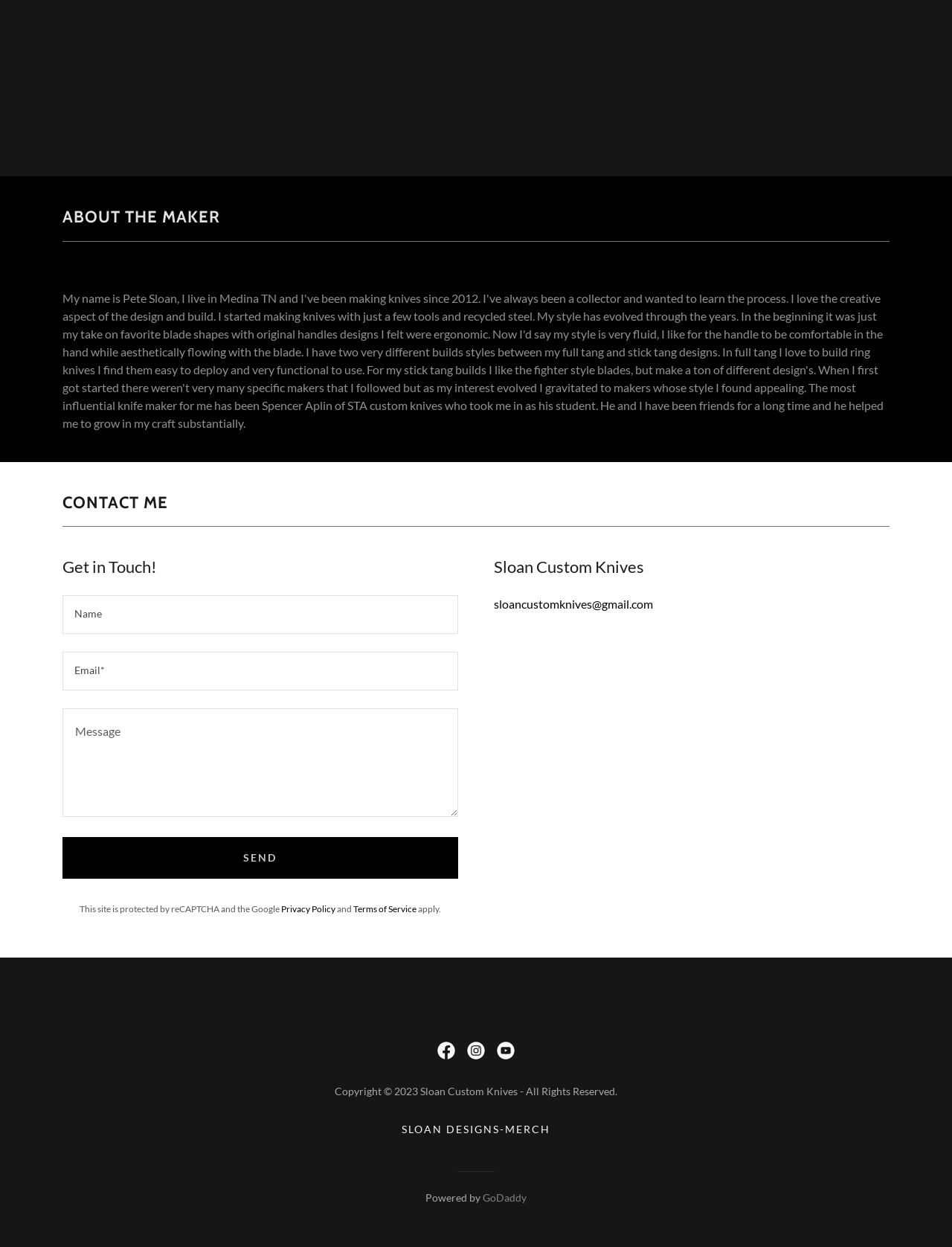Extract the bounding box coordinates for the UI element described by the text: "Send". The coordinates should be in the form of [left, top, right, bottom] with values between 0 and 1.

[0.066, 0.671, 0.481, 0.705]